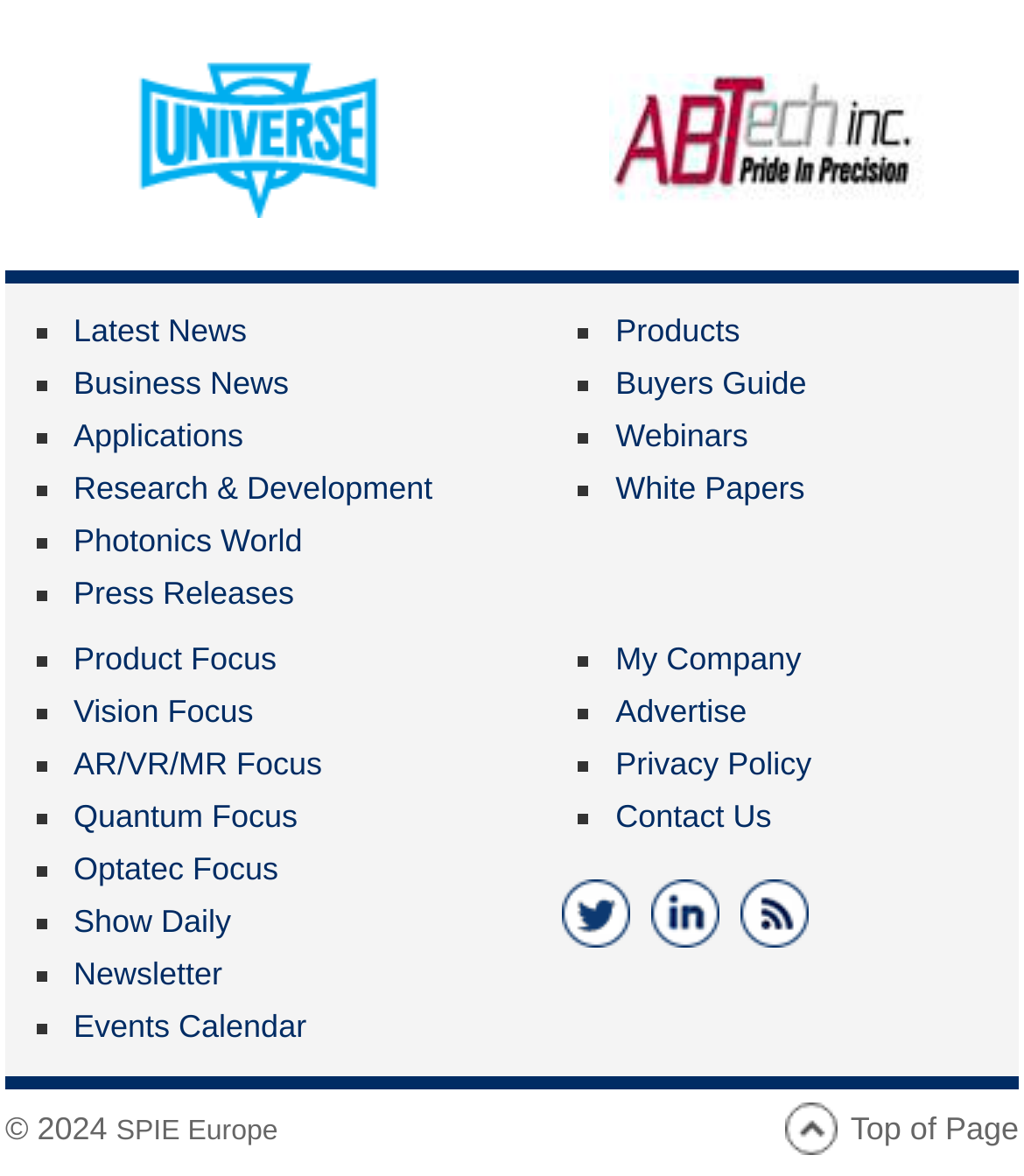Determine the bounding box coordinates for the HTML element described here: "Adhi Harmoko Saputro".

None